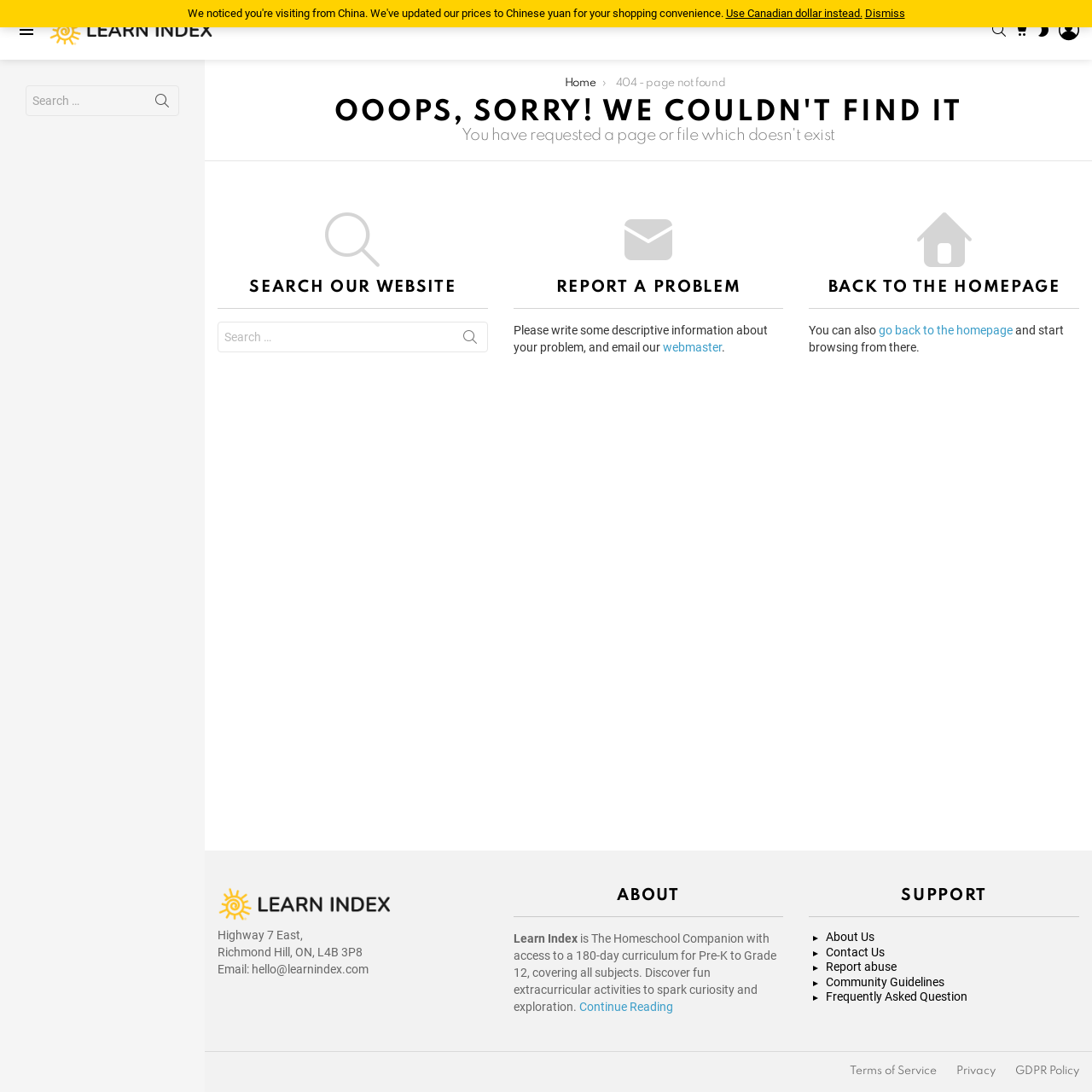Please identify the bounding box coordinates of the element on the webpage that should be clicked to follow this instruction: "Search for something". The bounding box coordinates should be given as four float numbers between 0 and 1, formatted as [left, top, right, bottom].

[0.198, 0.294, 0.447, 0.323]